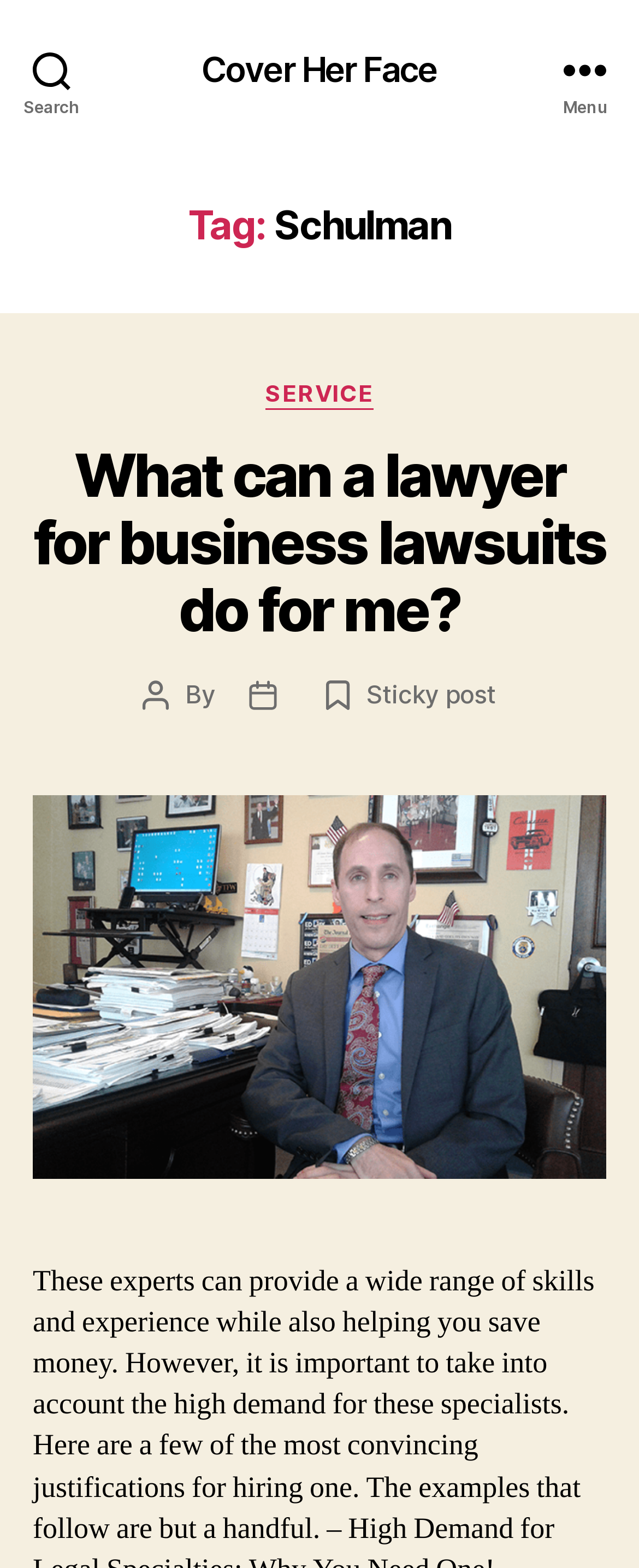Locate the bounding box of the UI element defined by this description: "Cover Her Face". The coordinates should be given as four float numbers between 0 and 1, formatted as [left, top, right, bottom].

[0.316, 0.033, 0.684, 0.055]